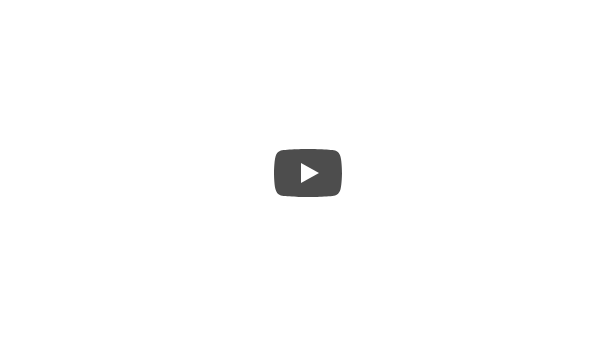Explain the contents of the image with as much detail as possible.

This image features a YouTube video player, indicating a multimedia presentation related to the topic of carbon-neutral fuel. The surrounding content emphasizes the benefits of carbon-neutral fuel, highlighting its role in mitigating climate change, improving air quality, and promoting technological innovation. The video may provide further insights into how carbon-neutral fuels can aid in achieving net-zero emissions by utilizing existing resources and minimizing new emissions. Users are invited to engage with the content by clicking the play button to explore these crucial environmental topics in depth.